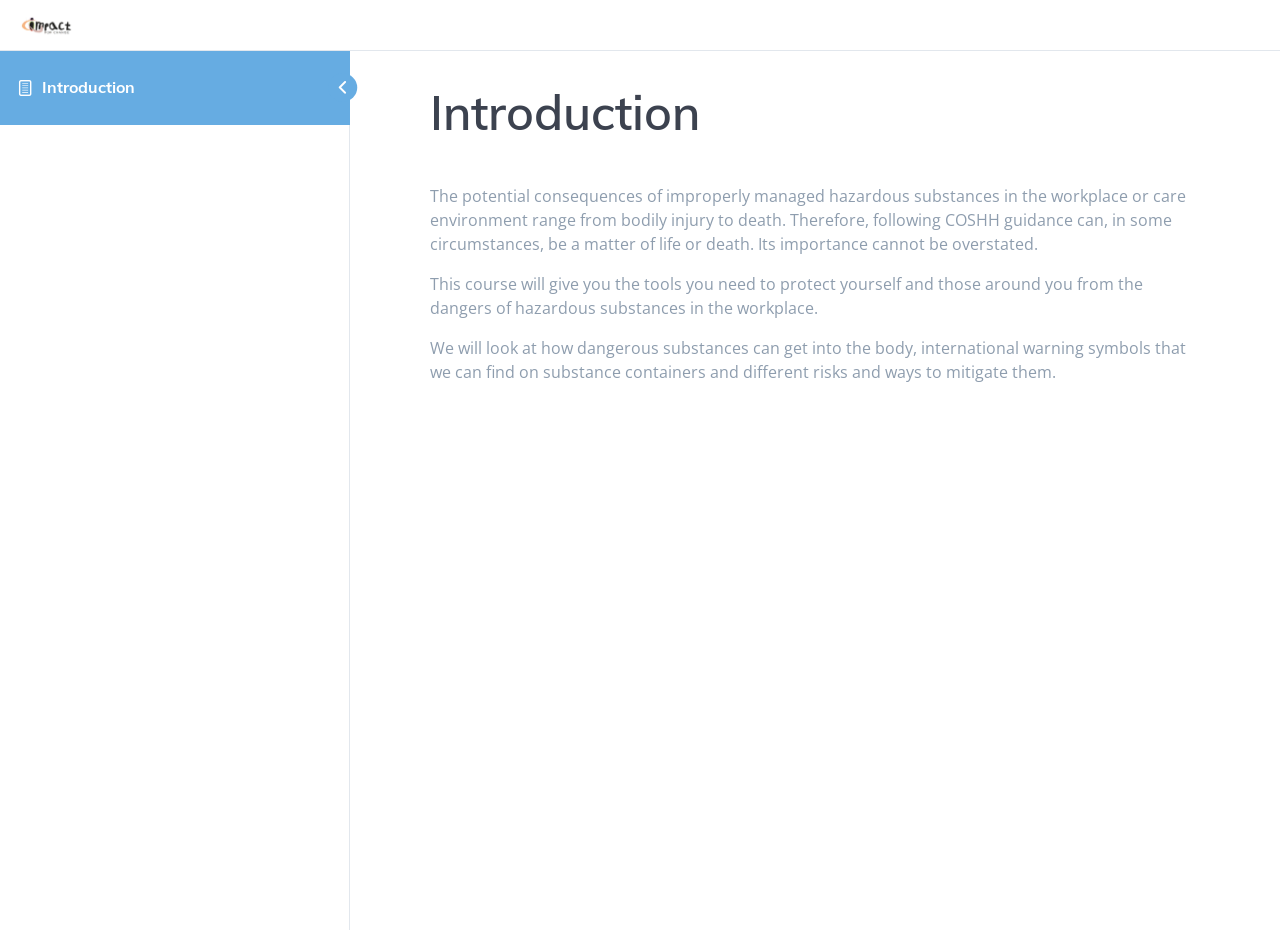Examine the image and give a thorough answer to the following question:
How can hazardous substances harm individuals?

The webpage mentions that 'The potential consequences of improperly managed hazardous substances in the workplace or care environment range from bodily injury to death', which suggests that hazardous substances can cause harm to individuals ranging from bodily injury to death.